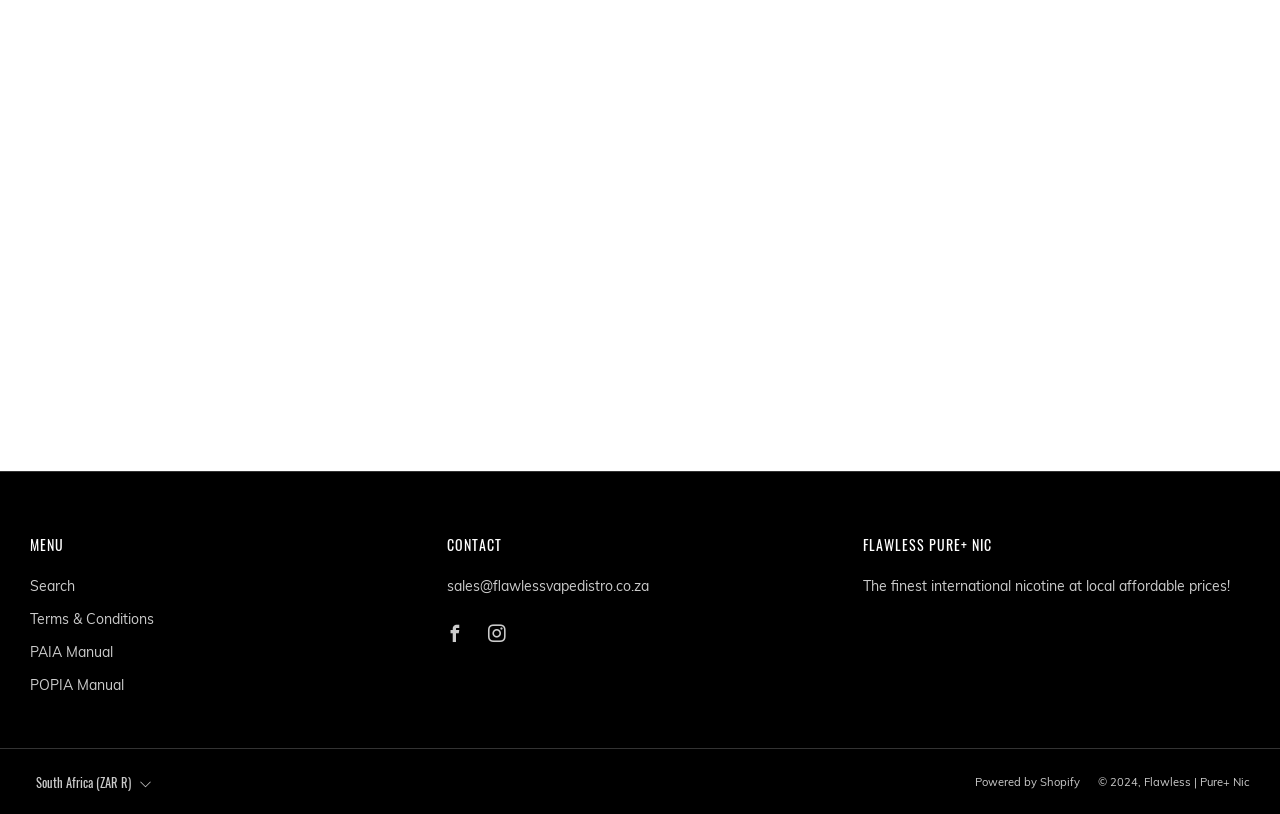Determine the bounding box coordinates for the clickable element to execute this instruction: "Select South Africa as the country". Provide the coordinates as four float numbers between 0 and 1, i.e., [left, top, right, bottom].

[0.023, 0.935, 0.123, 0.989]